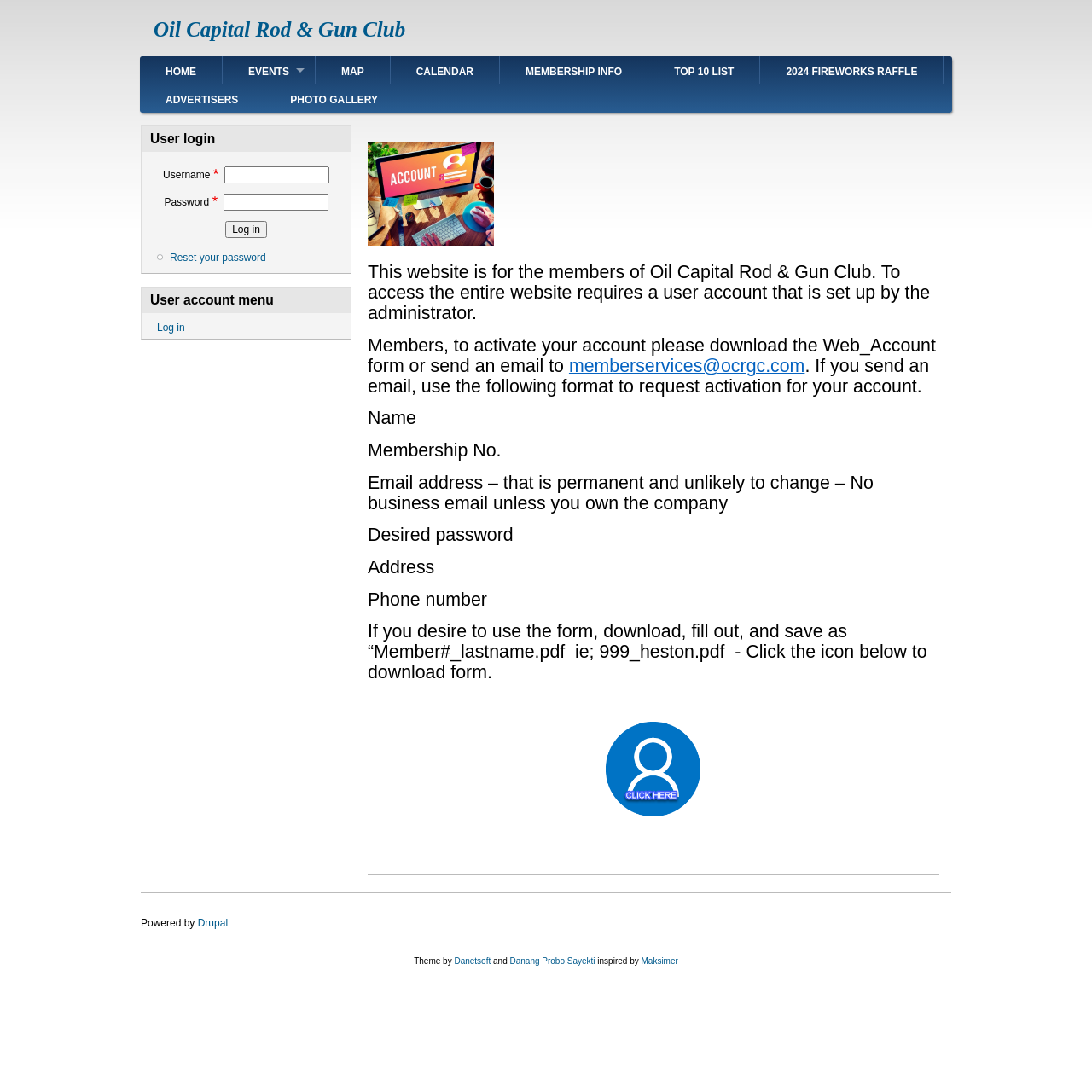What is the name of the club?
Using the information presented in the image, please offer a detailed response to the question.

The name of the club is mentioned in the heading and also in the text, which is Oil Capital Rod & Gun Club.